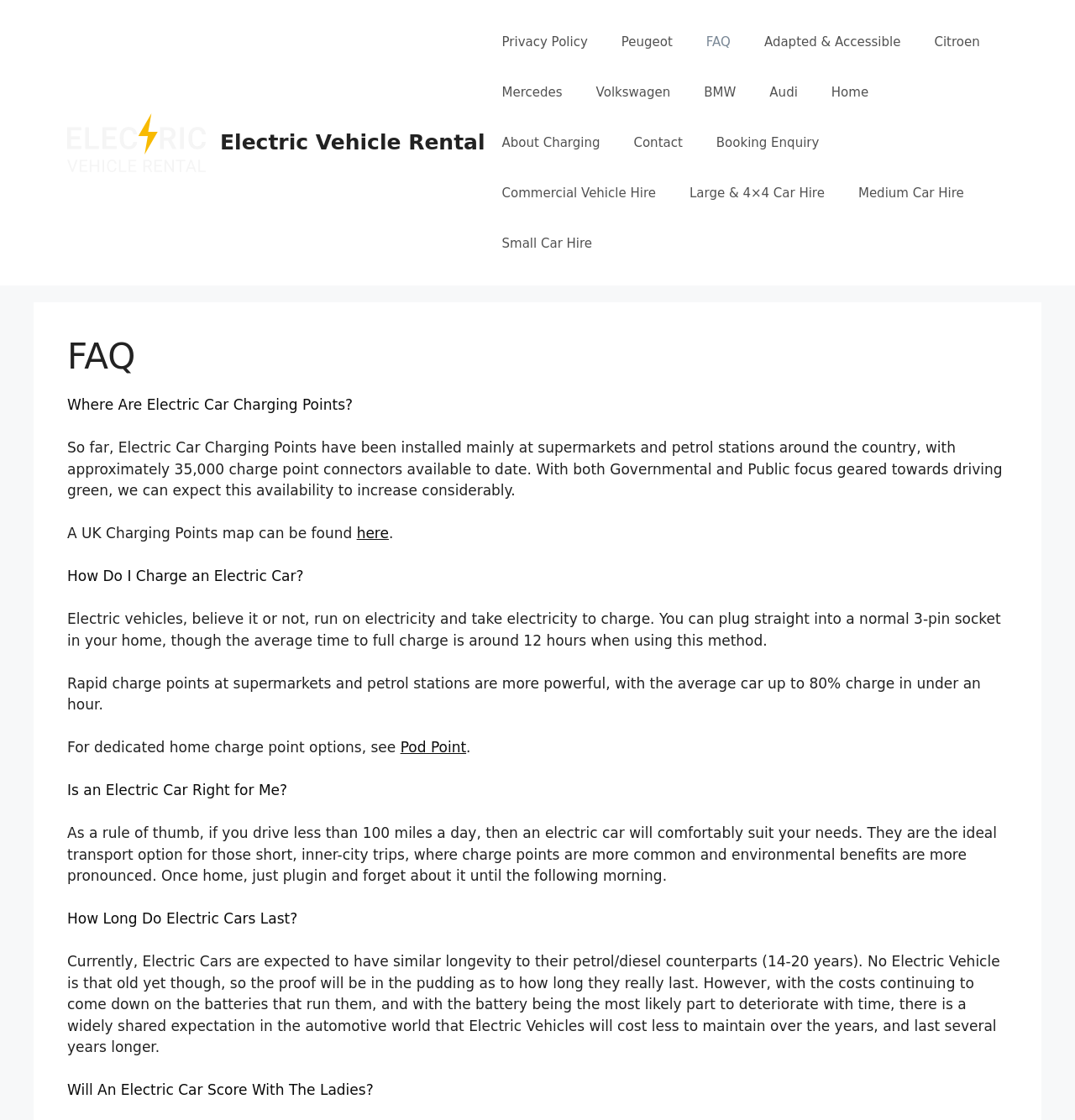Could you determine the bounding box coordinates of the clickable element to complete the instruction: "Check Is an Electric Car Right for Me?"? Provide the coordinates as four float numbers between 0 and 1, i.e., [left, top, right, bottom].

[0.062, 0.698, 0.267, 0.713]